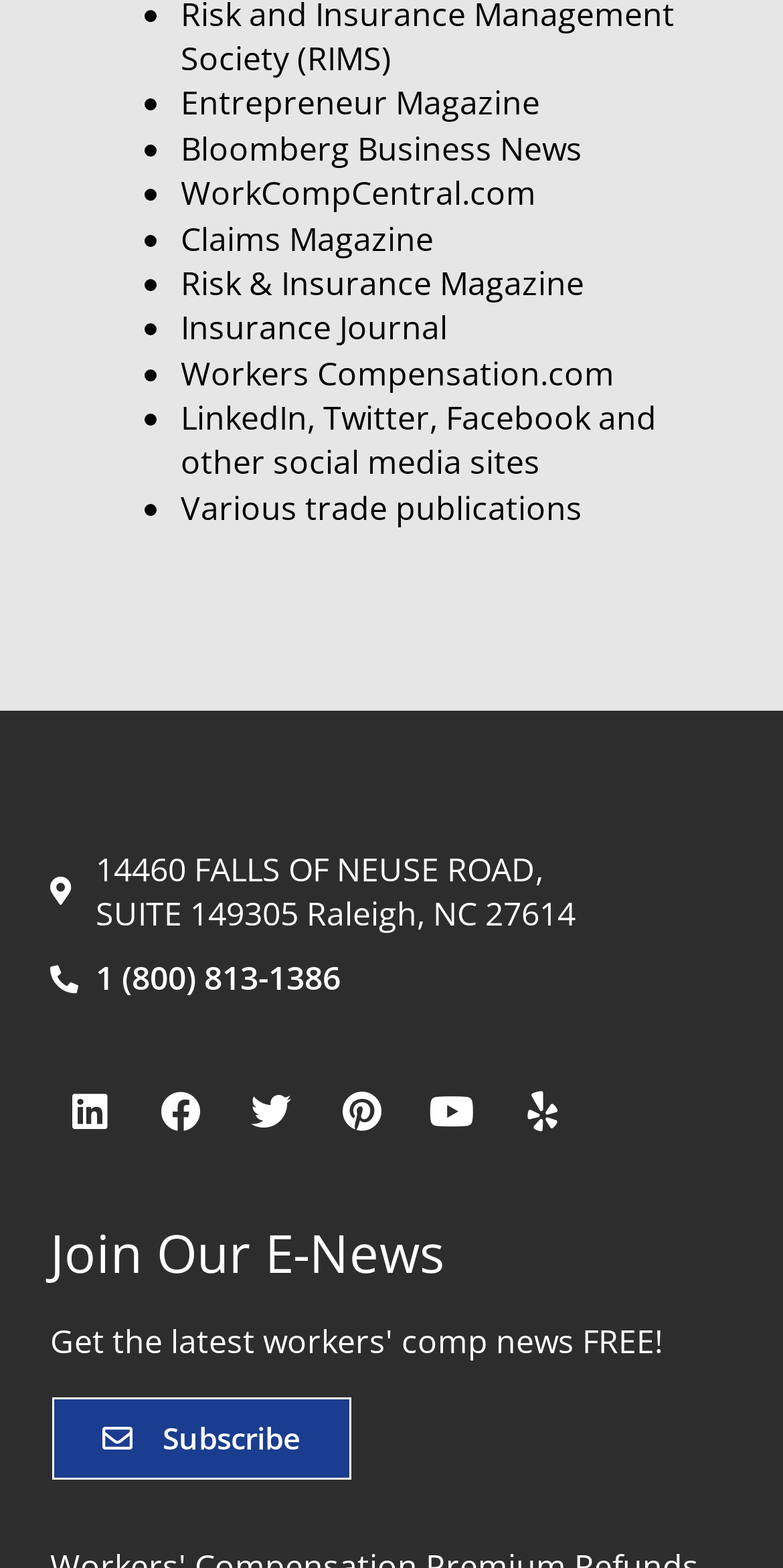Analyze the image and deliver a detailed answer to the question: How many social media platforms are listed?

The social media platforms are listed at the bottom of the webpage, and they are Linkedin, Facebook, Twitter, Pinterest, Youtube, and Yelp. I counted them to get the answer.